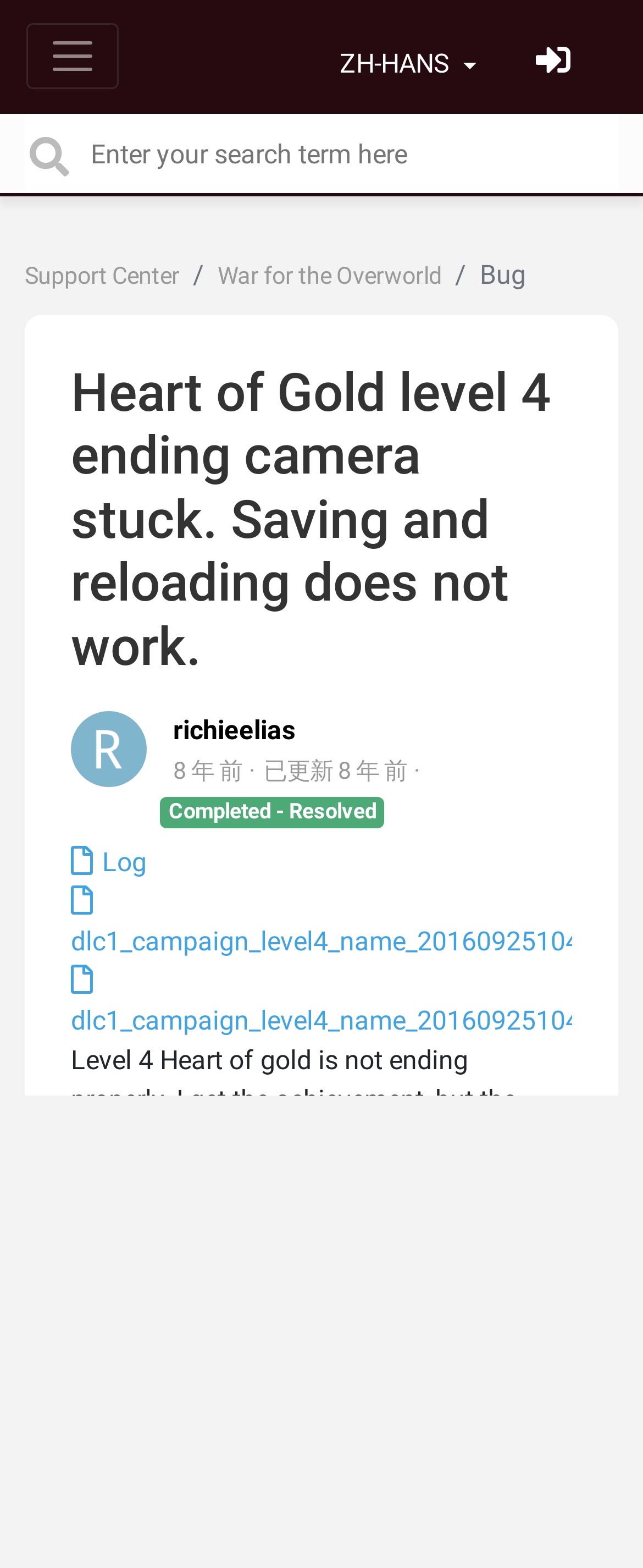Please identify the bounding box coordinates of the clickable area that will allow you to execute the instruction: "Check the log".

[0.11, 0.54, 0.228, 0.56]